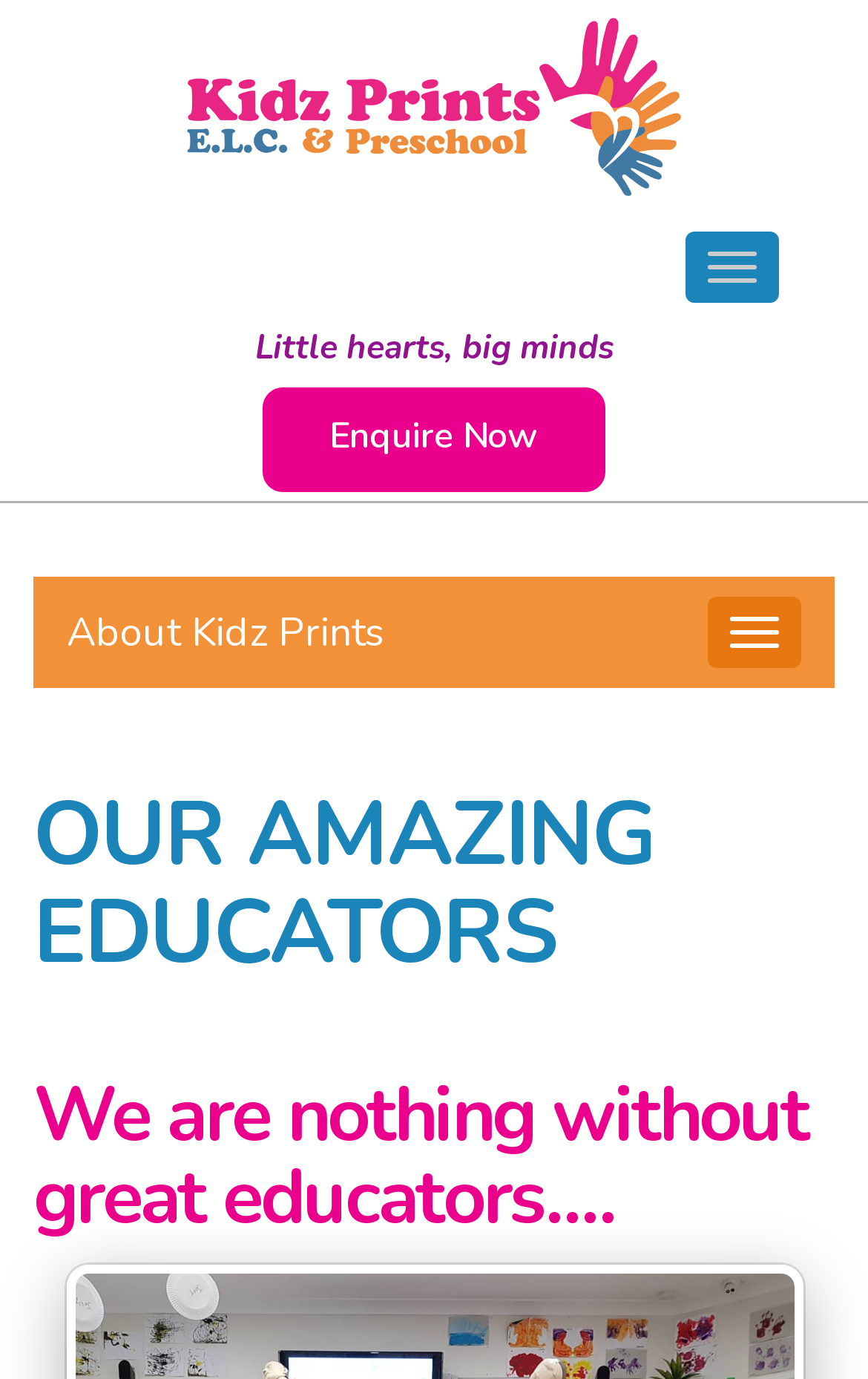What is the purpose of the 'Enquire Now' link?
Using the image, provide a detailed and thorough answer to the question.

I inferred the purpose of the link by its text 'Enquire Now' and its location on the page, which suggests that it is a call-to-action for users to learn more about Kidz Prints.